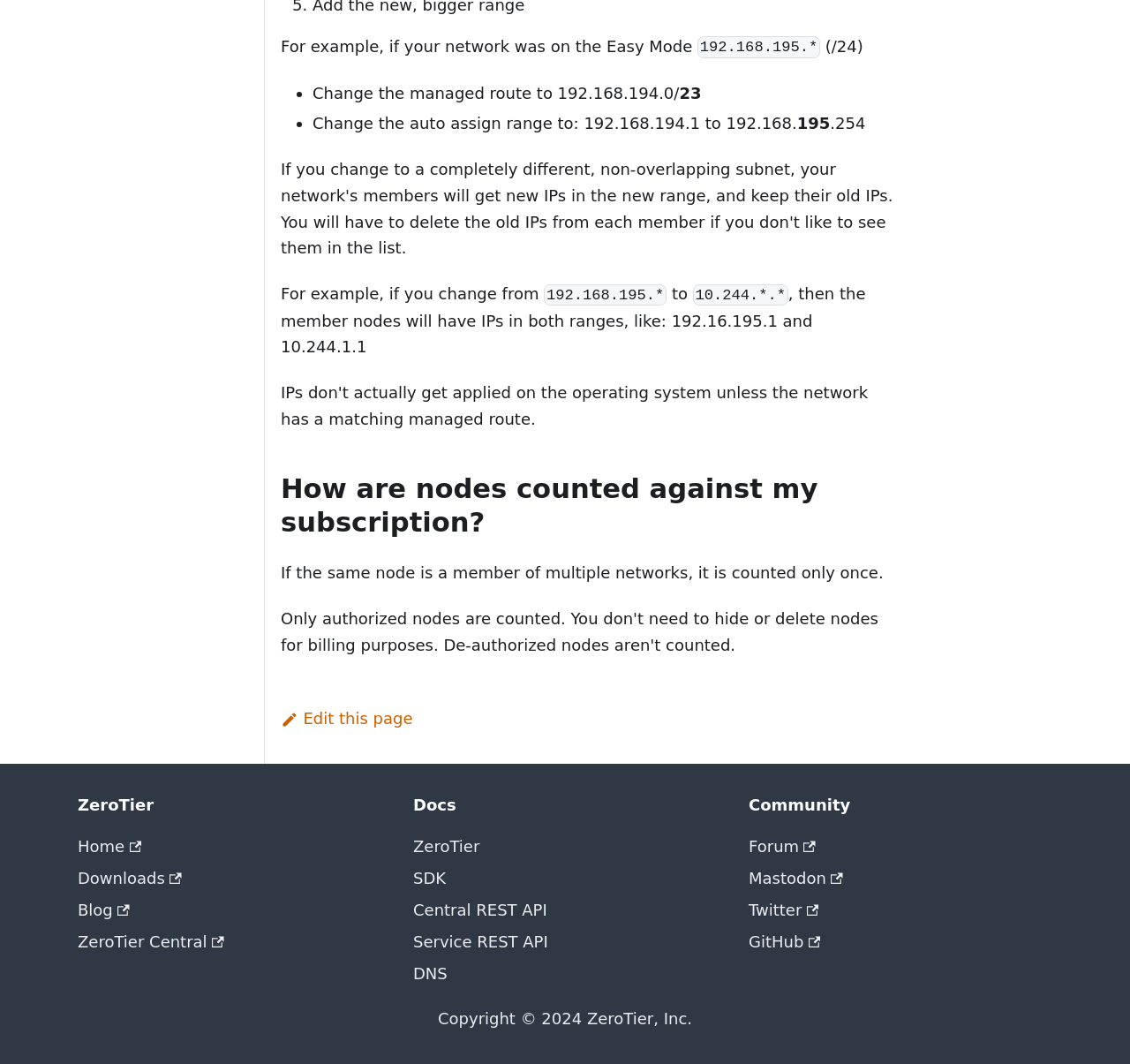What is ZeroTier?
Answer with a single word or short phrase according to what you see in the image.

A network service